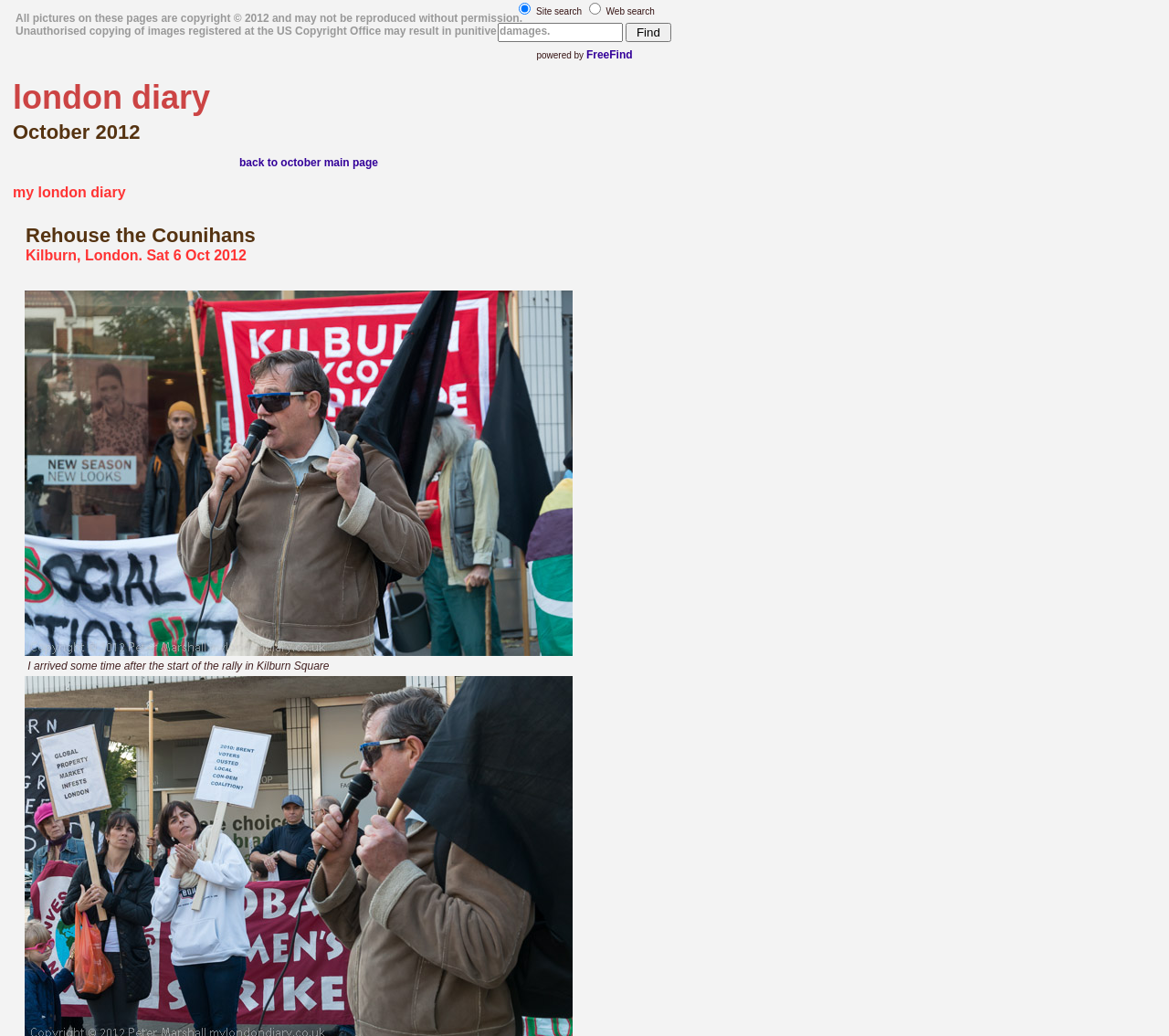How many columns are there in the table?
Look at the image and provide a short answer using one word or a phrase.

2